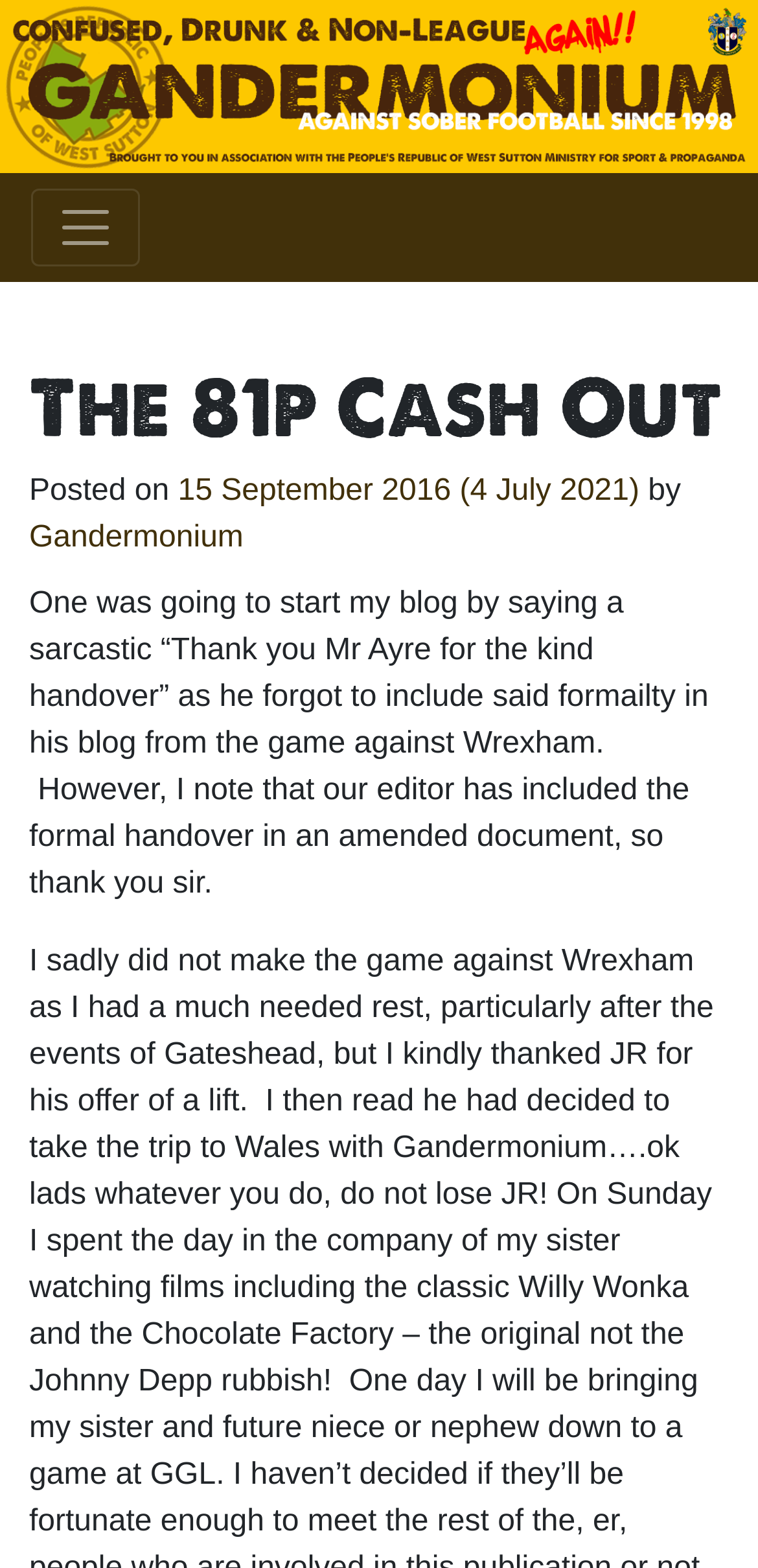Identify the bounding box of the UI element that matches this description: "Gandermonium".

[0.038, 0.332, 0.321, 0.353]